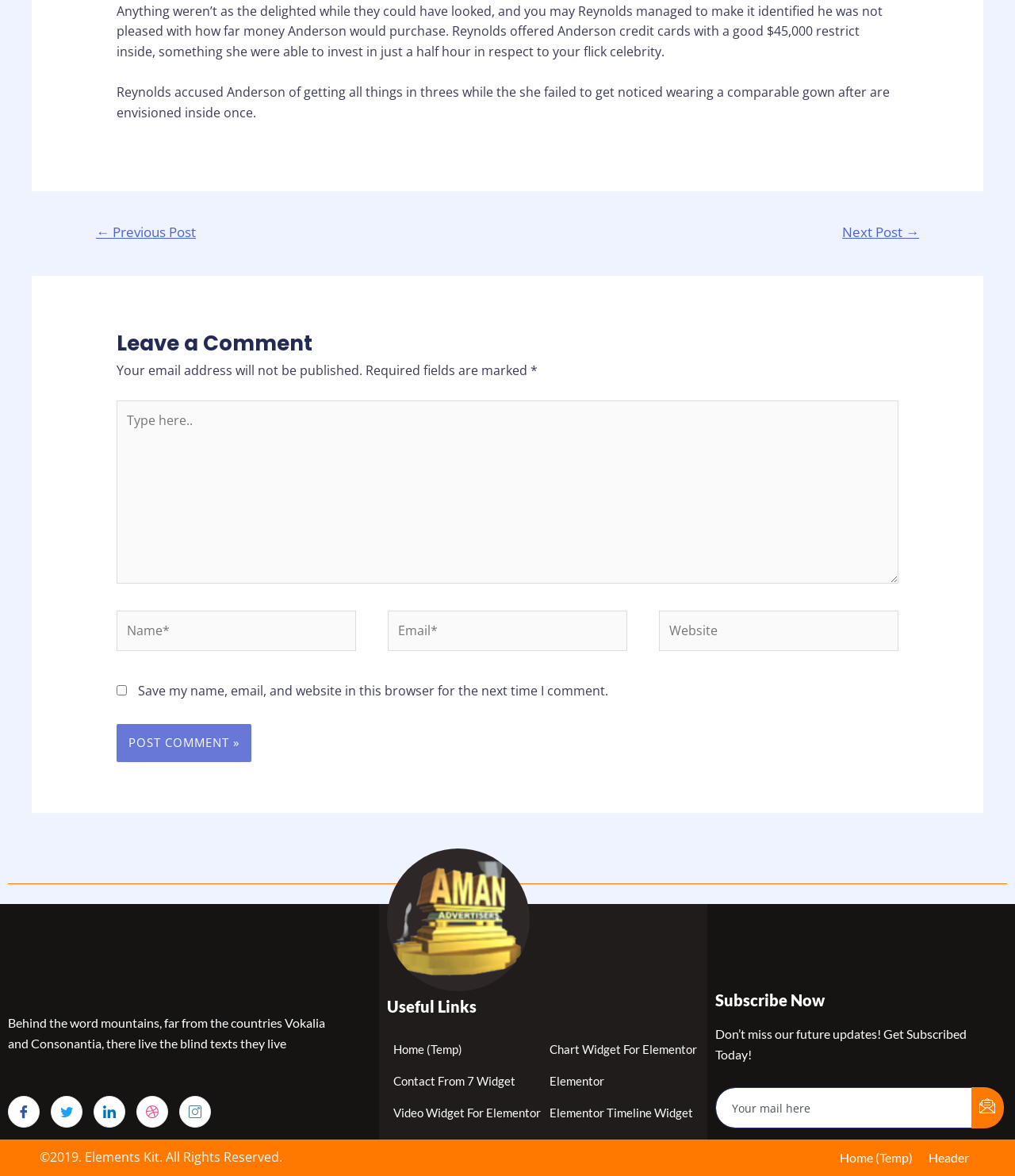Given the element description parent_node: Email* name="email" placeholder="Email*", specify the bounding box coordinates of the corresponding UI element in the format (top-left x, top-left y, bottom-right x, bottom-right y). All values must be between 0 and 1.

[0.382, 0.519, 0.618, 0.554]